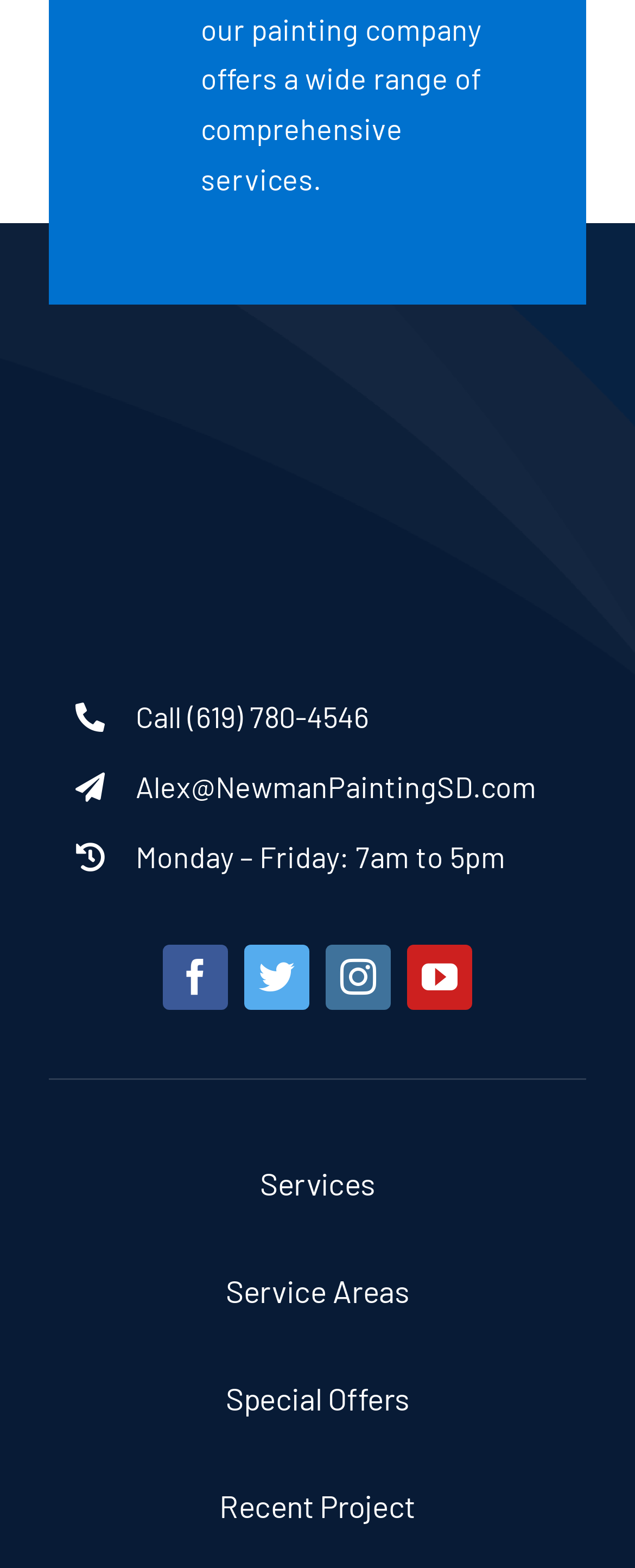Please identify the bounding box coordinates for the region that you need to click to follow this instruction: "Check Recent Projects".

[0.077, 0.927, 0.923, 0.995]